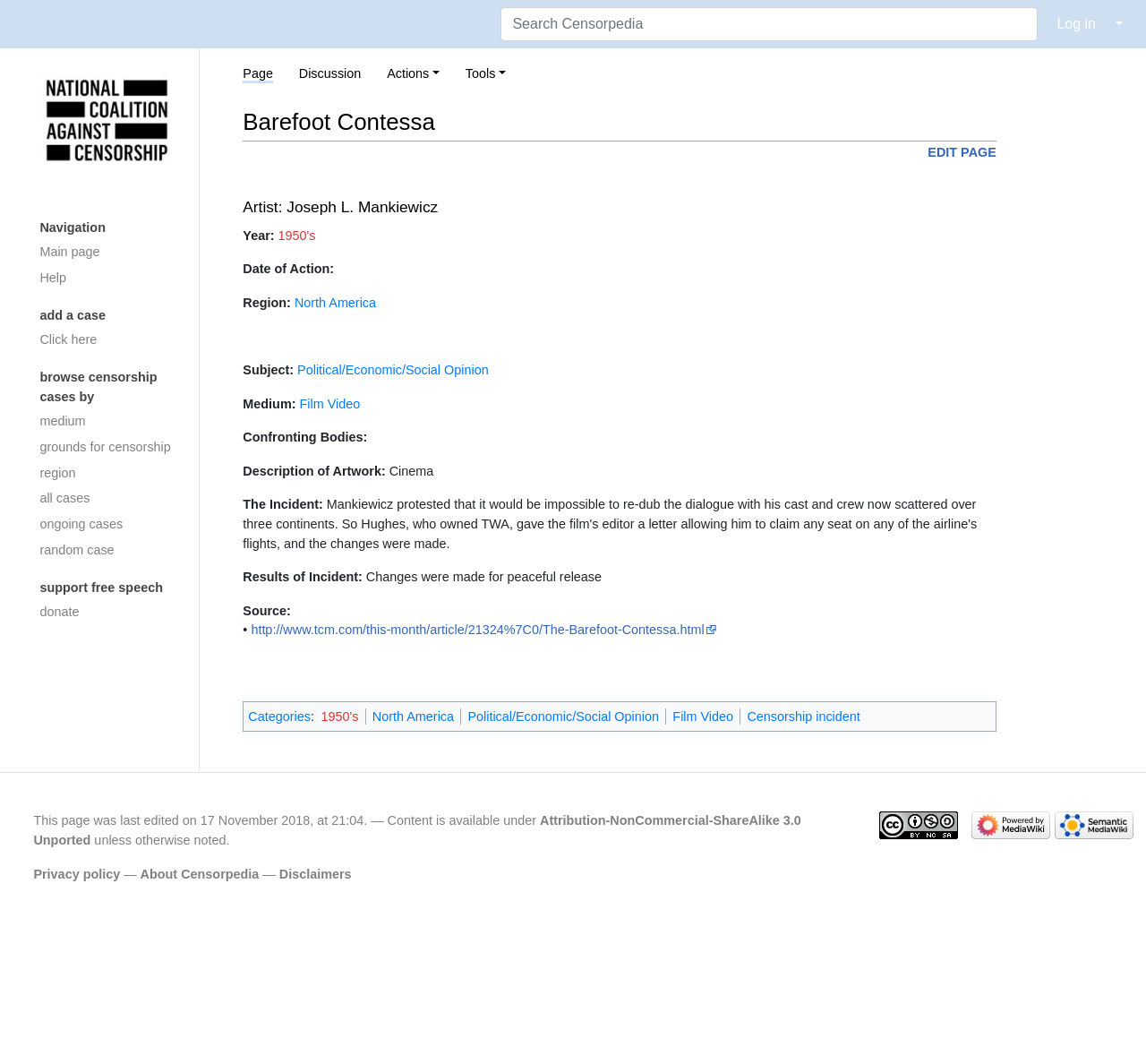In which year was the film released?
Based on the image, give a concise answer in the form of a single word or short phrase.

1950's